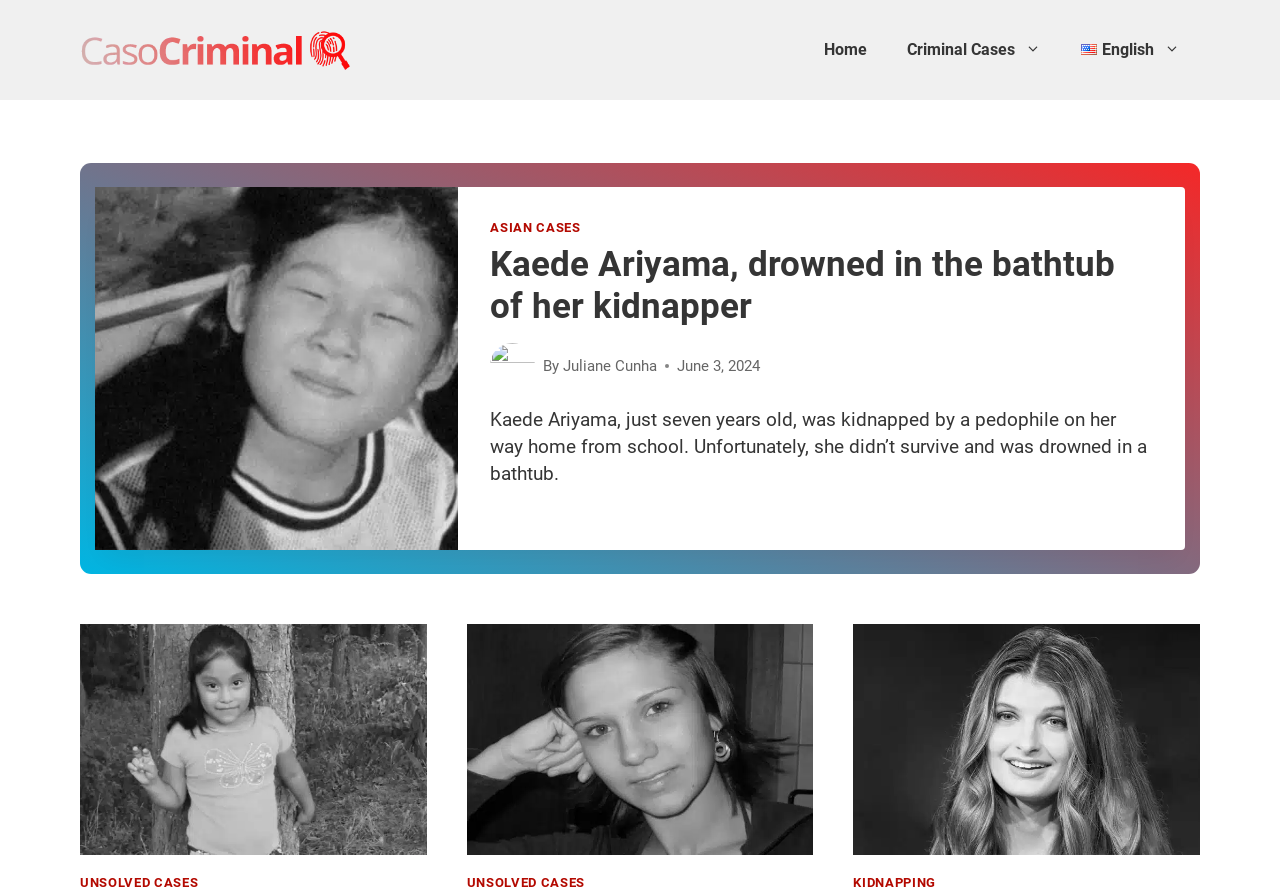Determine the bounding box coordinates of the clickable region to execute the instruction: "Select the English language option". The coordinates should be four float numbers between 0 and 1, denoted as [left, top, right, bottom].

[0.829, 0.023, 0.938, 0.09]